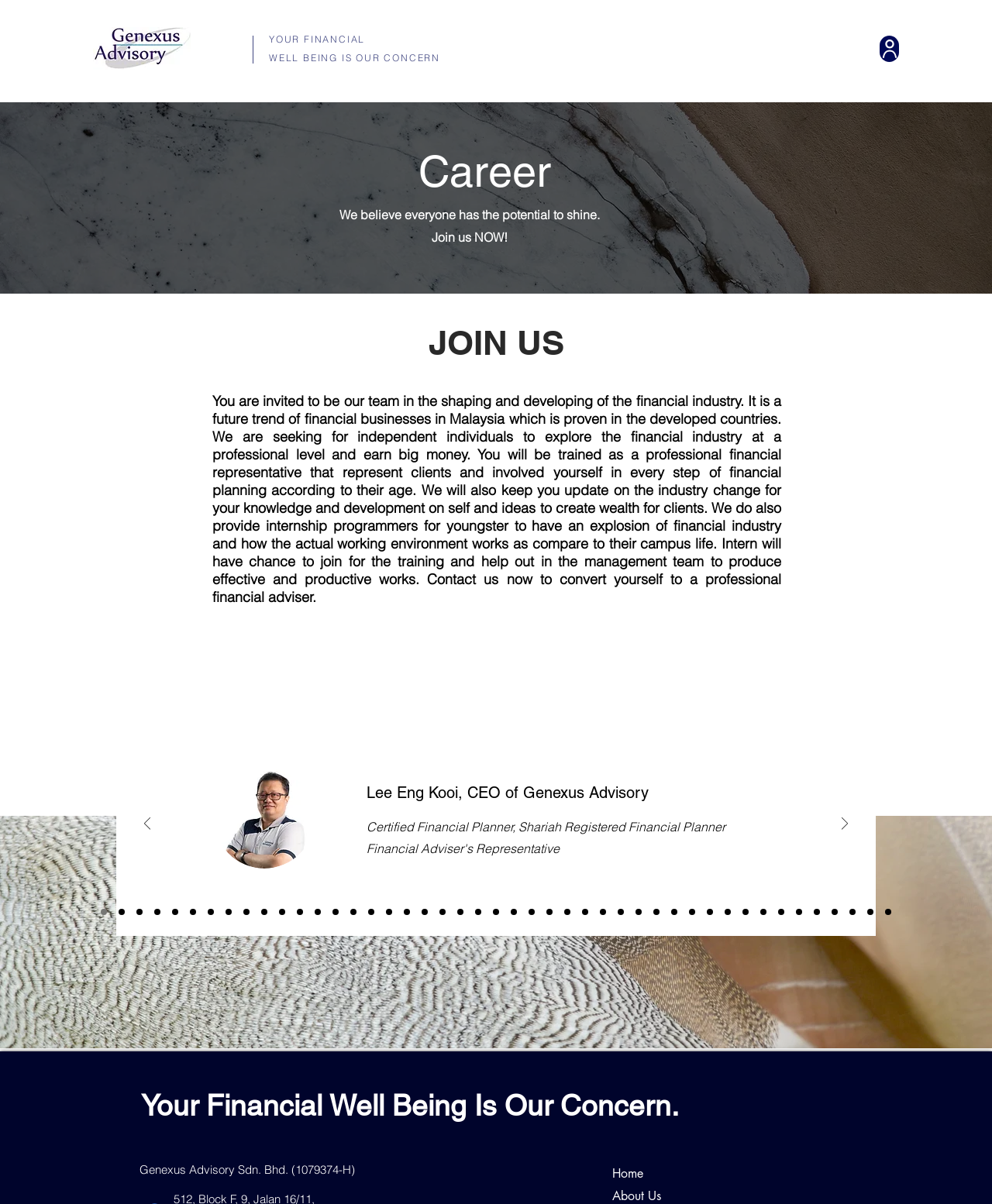What is the company name mentioned on the webpage?
Answer the question with a detailed explanation, including all necessary information.

I found the company name 'Genexus Advisory Sdn. Bhd.' at the bottom of the webpage, in the region with the bounding box coordinates [0.141, 0.965, 0.294, 0.977].